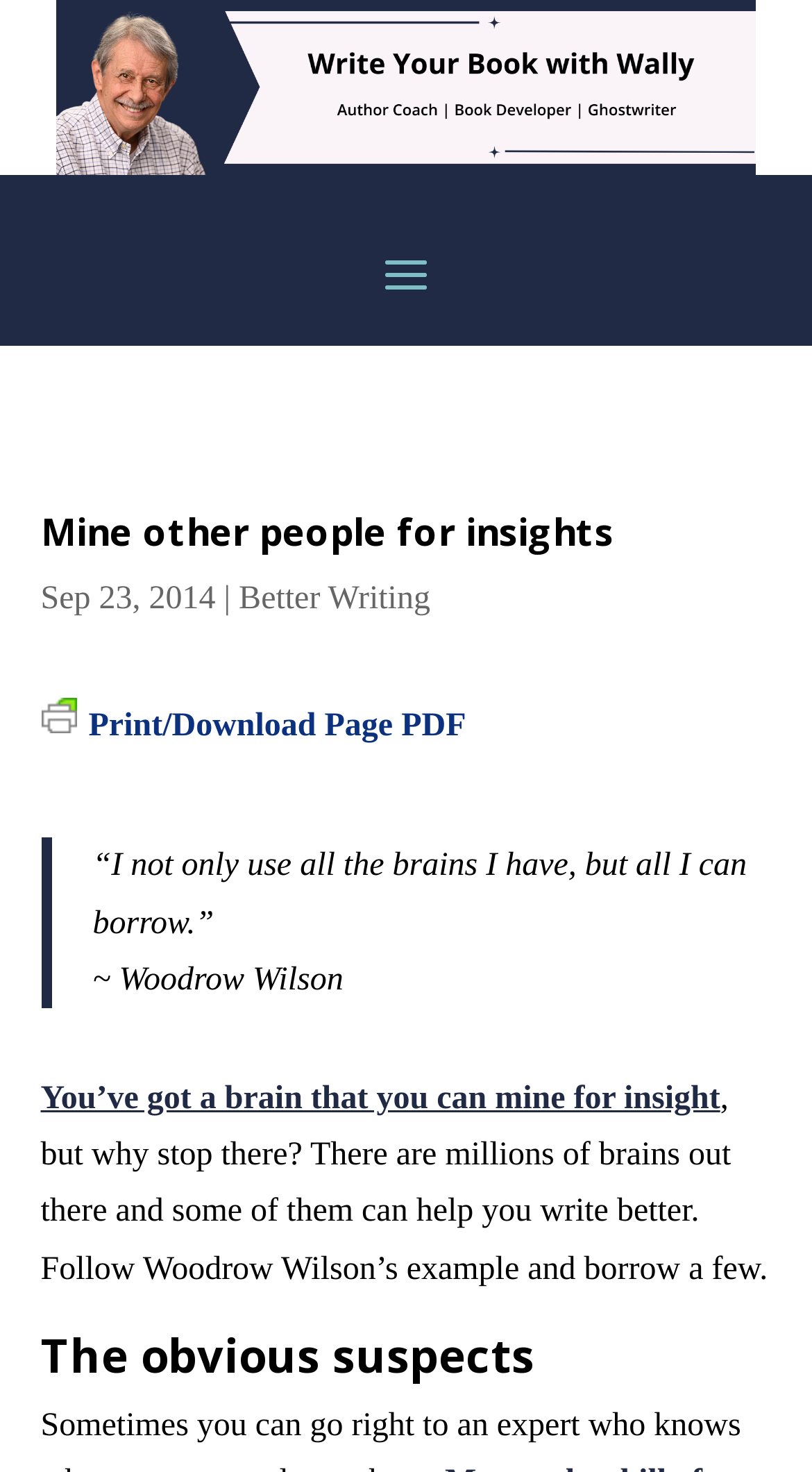Give a short answer to this question using one word or a phrase:
What is the purpose of the link 'Print Friendly, PDF & Email Print/Download Page PDF'?

To print or download the page as a PDF